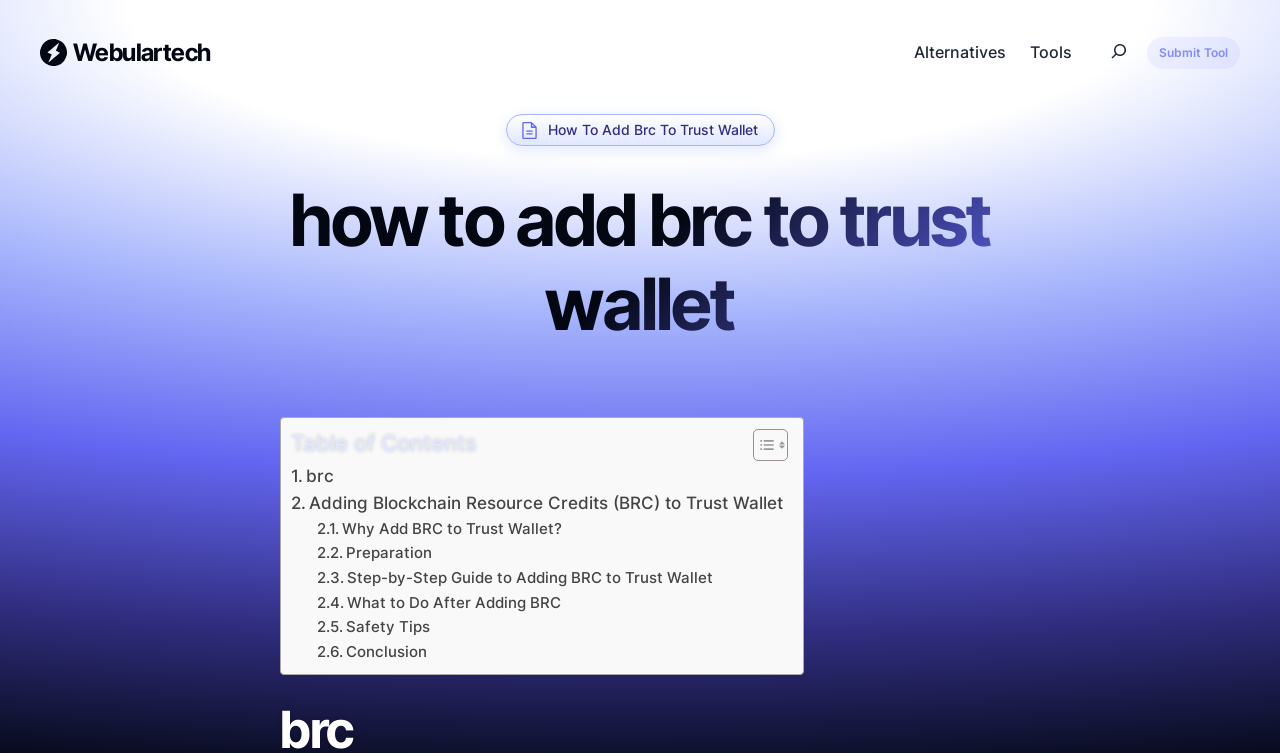What is the purpose of the 'Toggle Table of Content' button?
Look at the screenshot and provide an in-depth answer.

The 'Toggle Table of Content' button is likely used to show or hide the table of contents on the webpage, allowing users to easily navigate through the content.